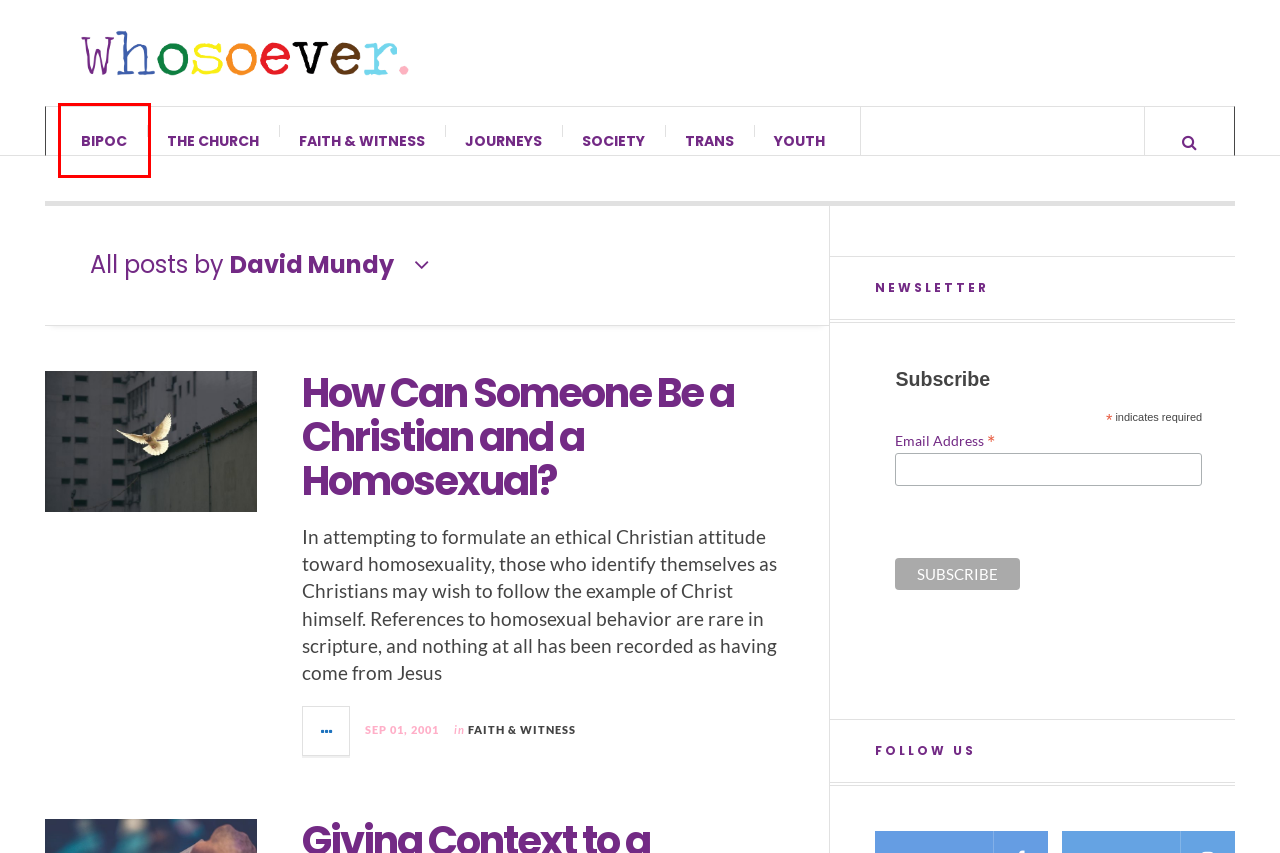You are provided a screenshot of a webpage featuring a red bounding box around a UI element. Choose the webpage description that most accurately represents the new webpage after clicking the element within the red bounding box. Here are the candidates:
A. Faith & Witness | Whosoever
B. How Can Someone Be A Christian And A Homosexual?
C. Transpirituality | Whosoever
D. Youth | Whosoever
E. Journeys | Whosoever
F. BIPOC | Whosoever
G. Society | Whosoever
H. Whosoever | For LGBTQ+ Christians Since 1996.

F